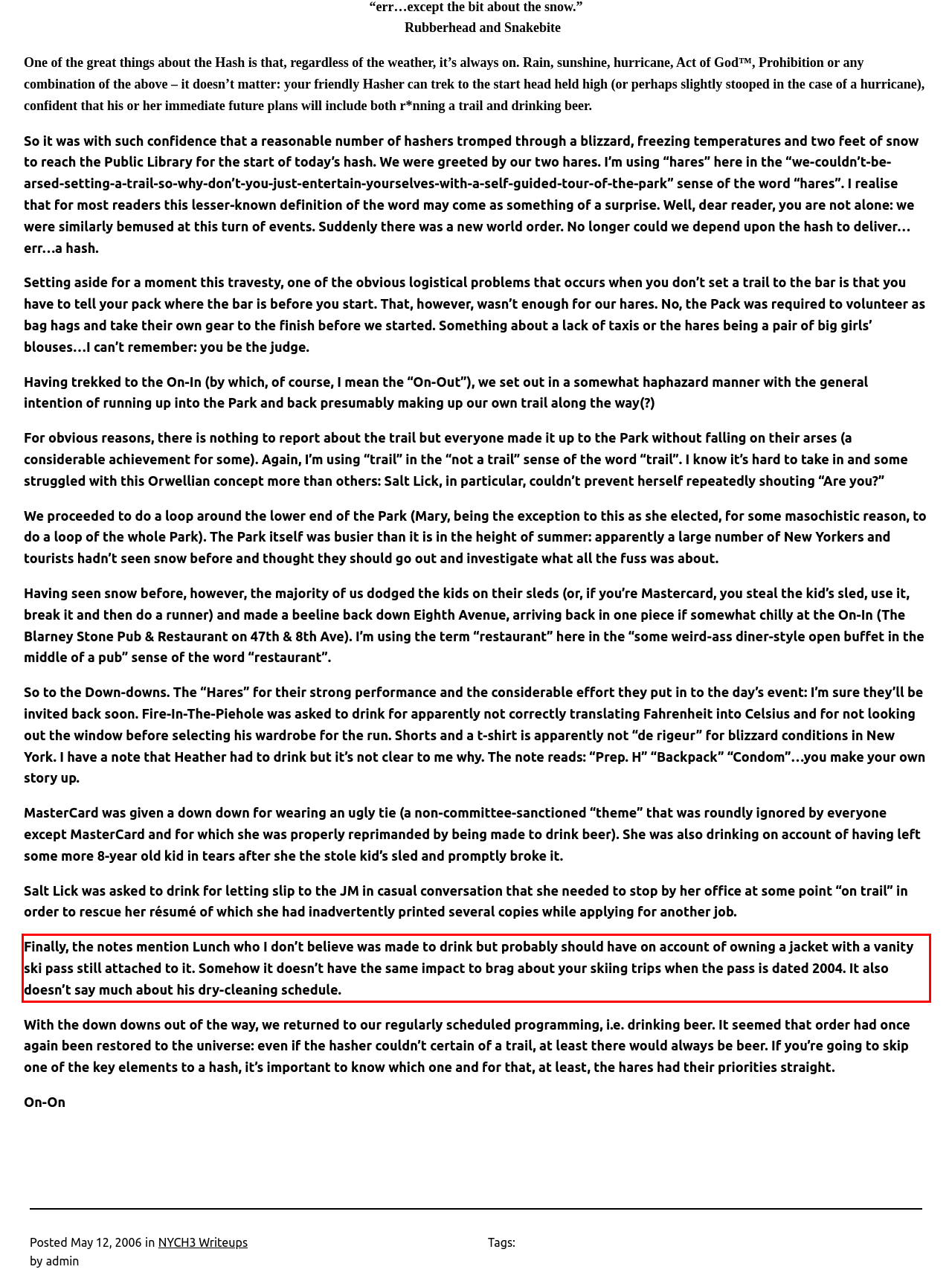In the given screenshot, locate the red bounding box and extract the text content from within it.

Finally, the notes mention Lunch who I don’t believe was made to drink but probably should have on account of owning a jacket with a vanity ski pass still attached to it. Somehow it doesn’t have the same impact to brag about your skiing trips when the pass is dated 2004. It also doesn’t say much about his dry-cleaning schedule.